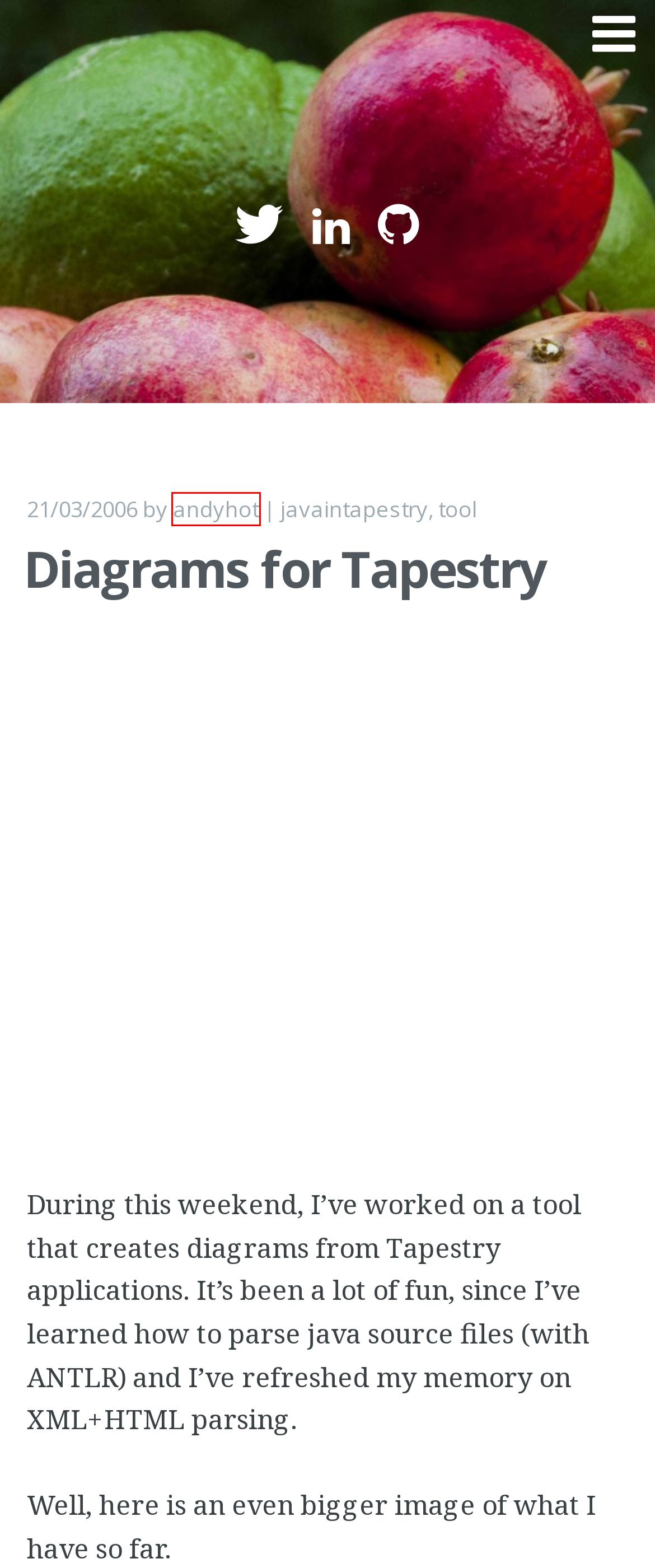Examine the screenshot of the webpage, which includes a red bounding box around an element. Choose the best matching webpage description for the page that will be displayed after clicking the element inside the red bounding box. Here are the candidates:
A. tapestry | Andy's Blog
B. andyhot (Andreas Andreou) · GitHub
C. Use ${variable} instead of Insert component in Tapestry 4 | Andy's Blog
D. NekoHTML
E. java | Andy's Blog
F. Andy's Blog
G. andyhot | Andy's Blog
H. tool | Andy's Blog

G